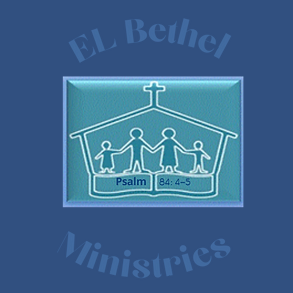Provide a one-word or short-phrase response to the question:
What is symbolized by the church-like structure?

Community and faith